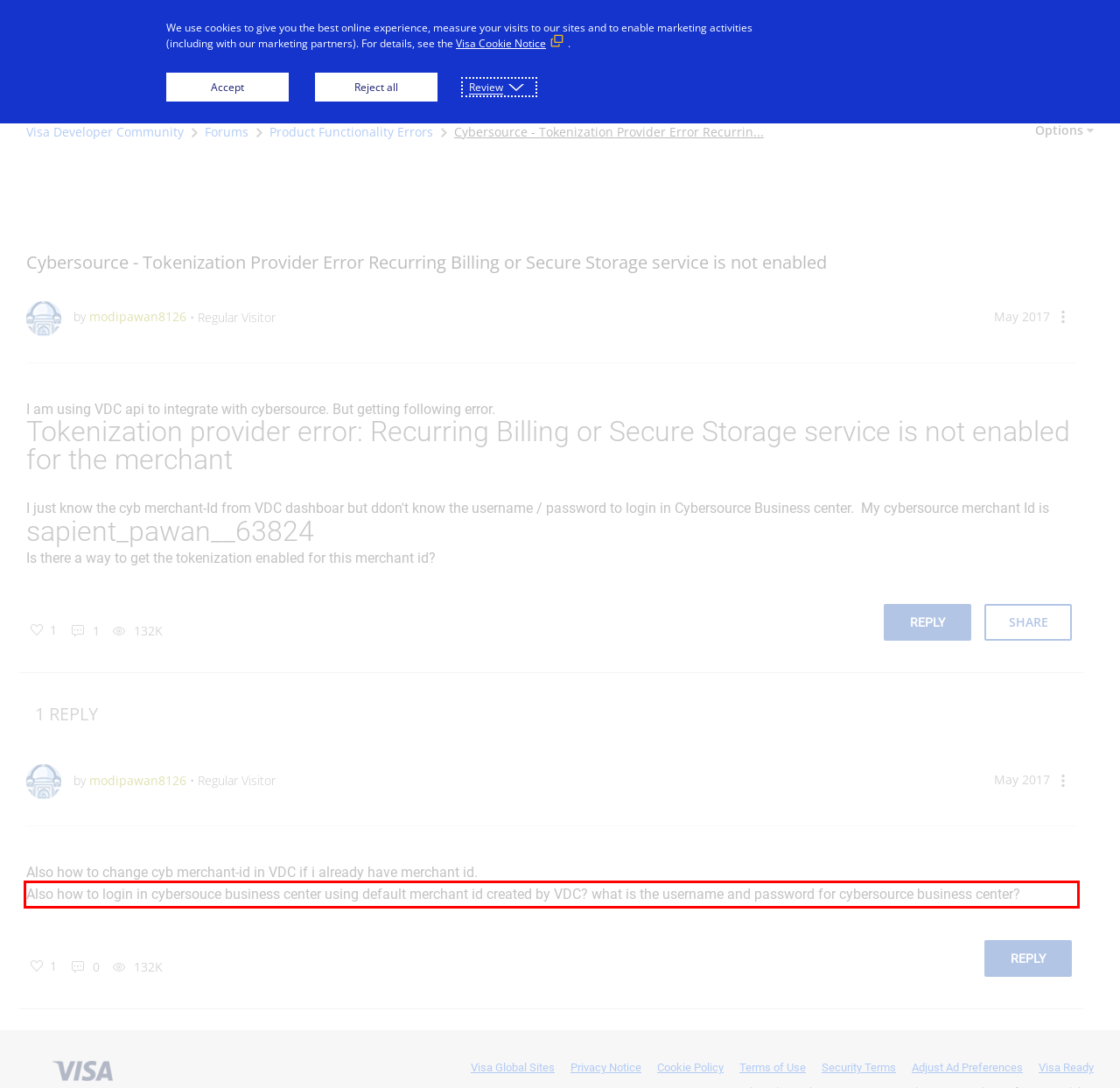Using the provided screenshot of a webpage, recognize and generate the text found within the red rectangle bounding box.

Also how to login in cybersouce business center using default merchant id created by VDC? what is the username and password for cybersource business center?